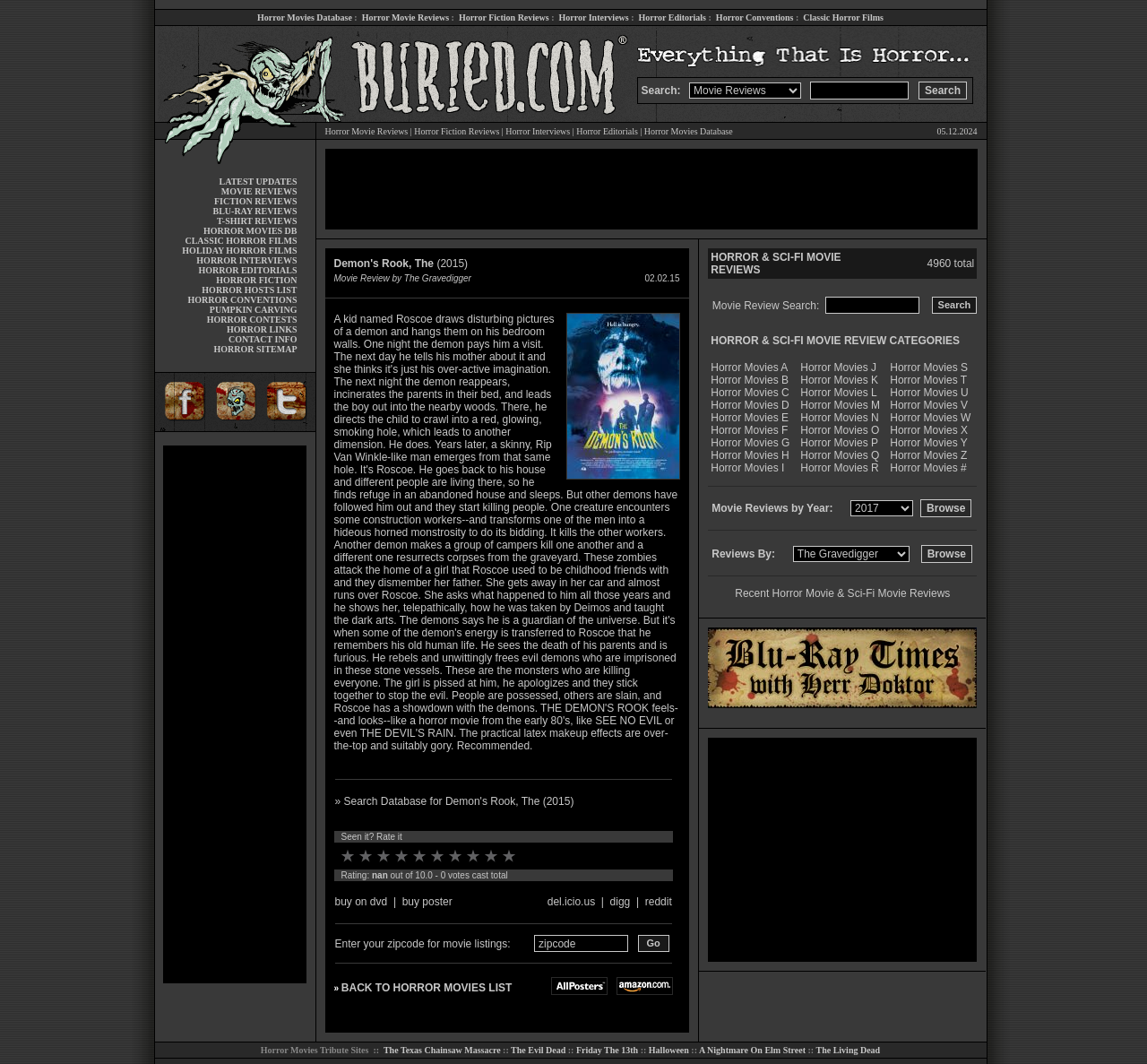How many social media platforms are mentioned on the webpage?
Use the information from the image to give a detailed answer to the question.

I can see that the webpage mentions 'Dig Buried.com On Facebook' and 'Dig Buried.com On Twitter', indicating that two social media platforms are mentioned on the webpage.